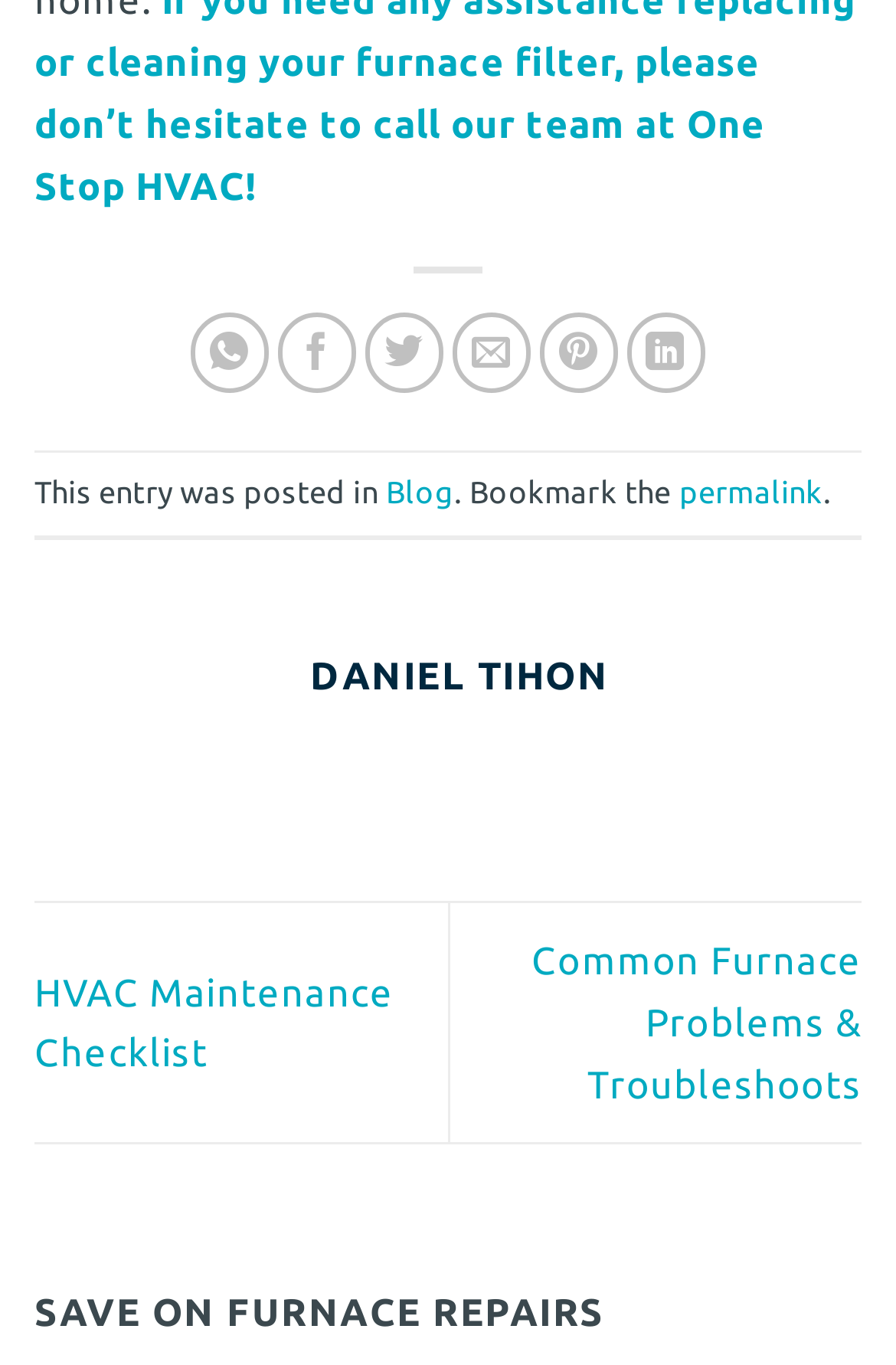Locate the bounding box coordinates of the clickable area needed to fulfill the instruction: "Visit the Blog page".

[0.431, 0.346, 0.507, 0.373]